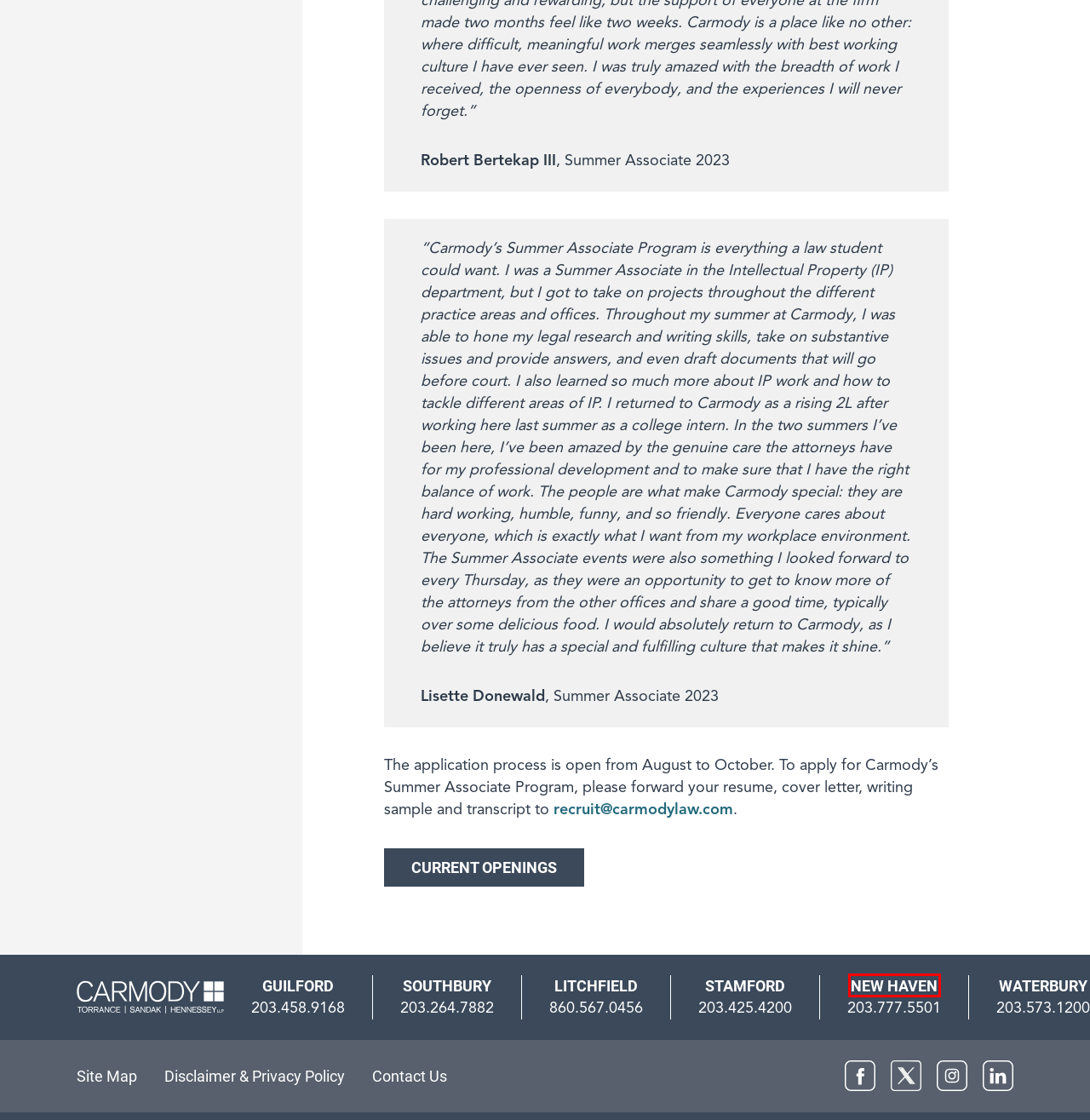You have a screenshot of a webpage with a red rectangle bounding box. Identify the best webpage description that corresponds to the new webpage after clicking the element within the red bounding box. Here are the candidates:
A. Guilford | Carmody Law
B. Disclaimer & Privacy Policy | Carmody Law
C. Waterbury | Carmody Law
D. Site Map | Carmody Law
E. Stamford | Carmody Law
F. Southbury | Carmody Law
G. Summer Associate Program: Current Openings | Carmody Law
H. New Haven | Carmody Law

H